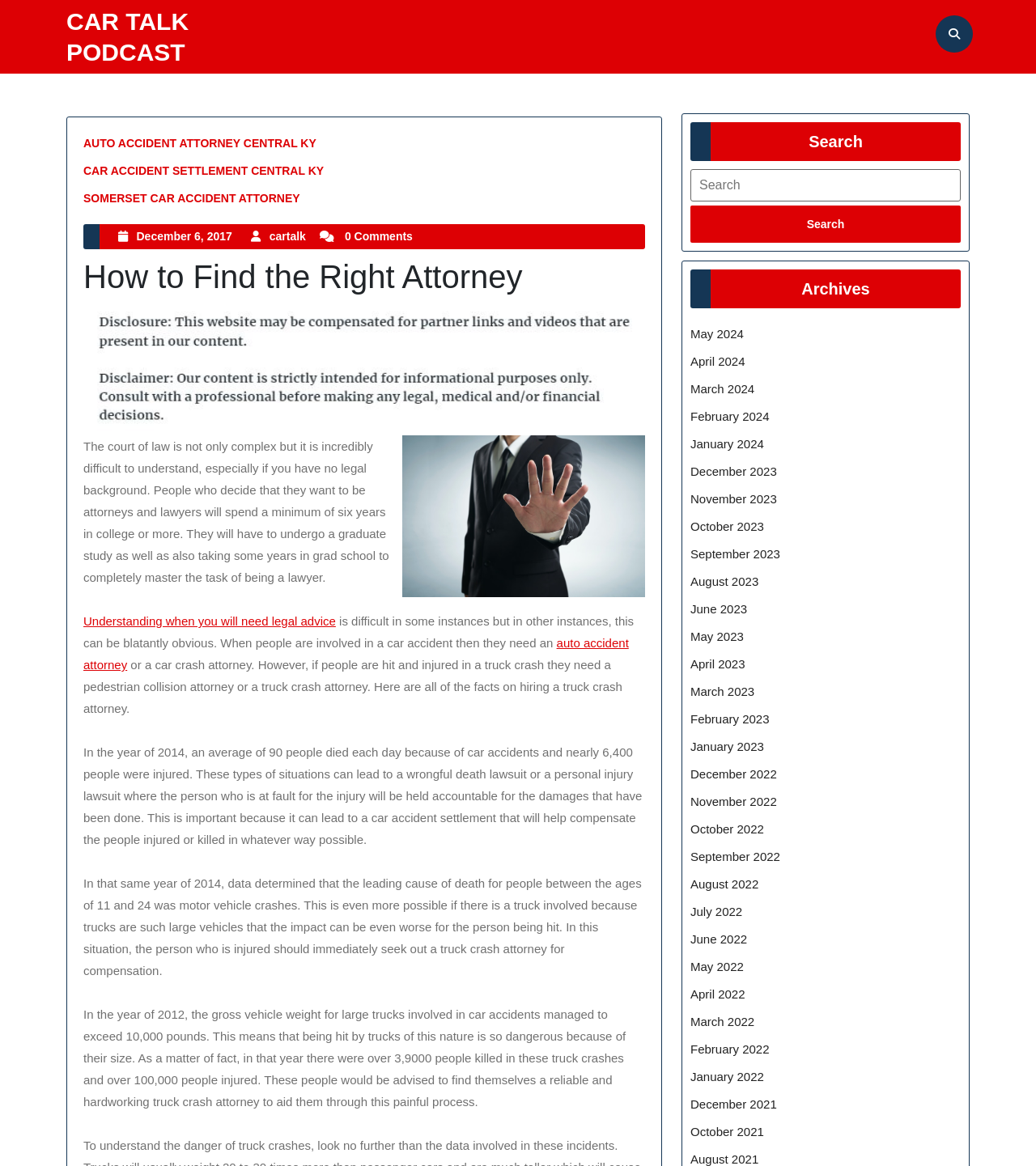Please identify the bounding box coordinates of the clickable region that I should interact with to perform the following instruction: "open prezi". The coordinates should be expressed as four float numbers between 0 and 1, i.e., [left, top, right, bottom].

None